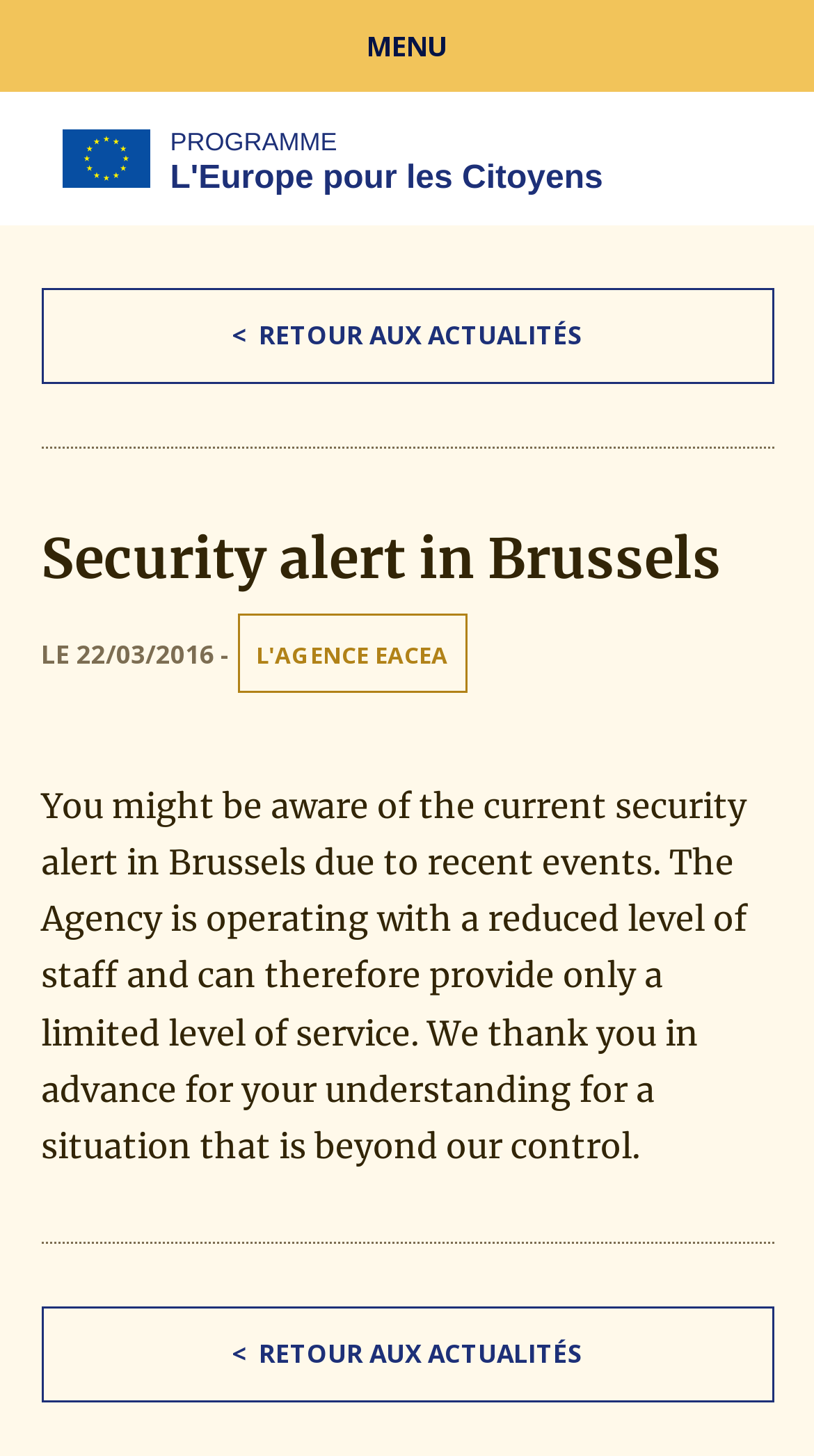Find and indicate the bounding box coordinates of the region you should select to follow the given instruction: "Visit L'AGENCE EACEA website".

[0.291, 0.421, 0.573, 0.476]